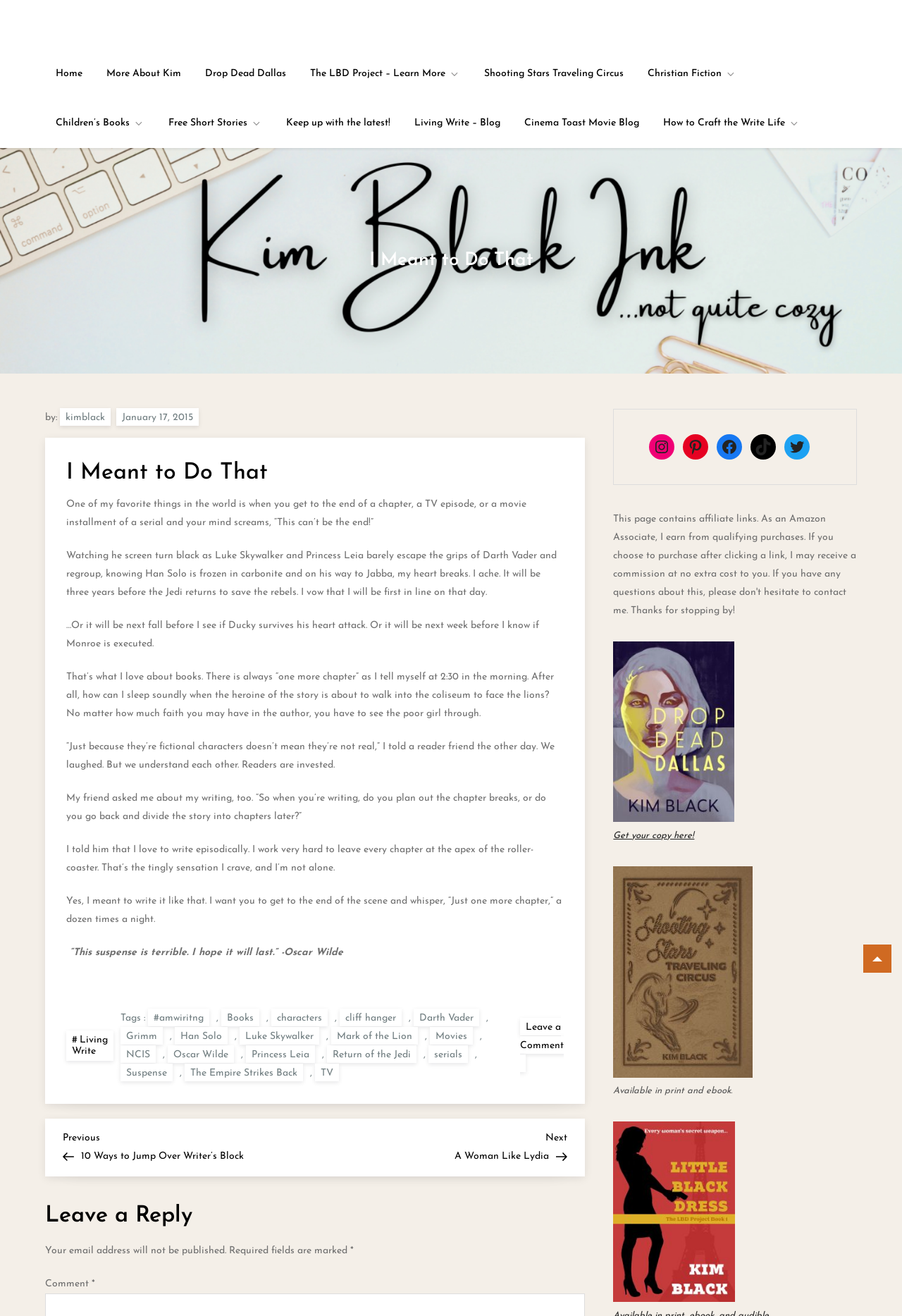Pinpoint the bounding box coordinates of the element you need to click to execute the following instruction: "Read the article 'I Meant to Do That'". The bounding box should be represented by four float numbers between 0 and 1, in the format [left, top, right, bottom].

[0.05, 0.311, 0.649, 0.839]